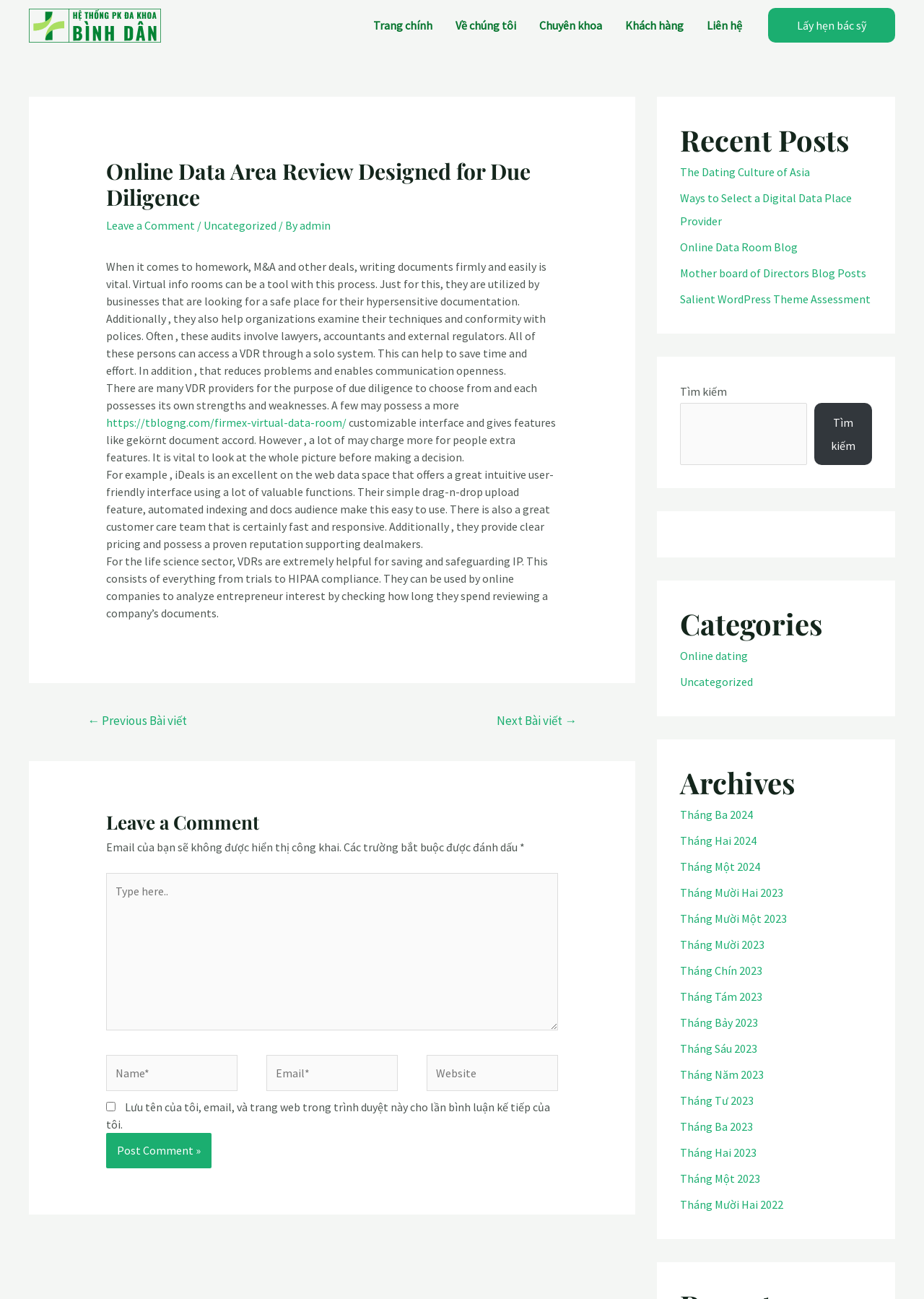Refer to the image and provide a thorough answer to this question:
What is the purpose of the comment section at the bottom of the article?

The comment section at the bottom of the article allows users to leave a comment, which requires them to fill in their name, email, and website, and optionally save their information for future comments.